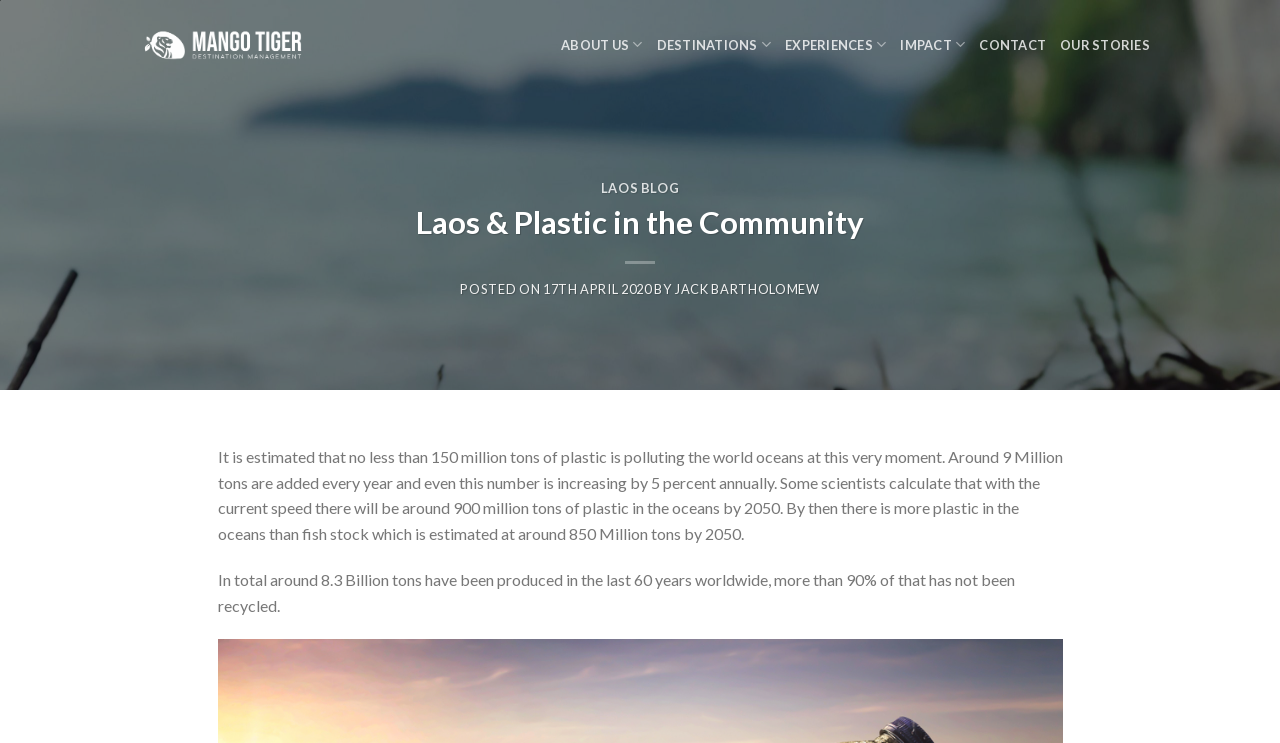Create a detailed description of the webpage's content and layout.

The webpage is about Laos and plastic pollution in the community, with a focus on the impact of plastic waste on the world's oceans. At the top left, there is a logo of Mango Tiger Travel, accompanied by a link to the website. 

To the right of the logo, there is a navigation menu with five links: ABOUT US, DESTINATIONS, EXPERIENCES, IMPACT, and CONTACT. Each of these links has a dropdown menu. Additionally, there is a link to OUR STORIES.

Below the navigation menu, there is a heading "LAOS BLOG" with a link to the blog. Next to it, there is a heading "Laos & Plastic in the Community", which is the title of the article.

The article starts with the posting date, "17TH APRIL 2020", and the author's name, "JACK BARTHOLOMEW". The main content of the article is divided into two paragraphs. The first paragraph discusses the alarming rate of plastic pollution in the world's oceans, with estimates suggesting that there will be more plastic than fish in the oceans by 2050. The second paragraph provides more statistics on the total amount of plastic produced worldwide and the lack of recycling efforts.

Overall, the webpage is focused on raising awareness about the plastic pollution crisis and its impact on the environment.